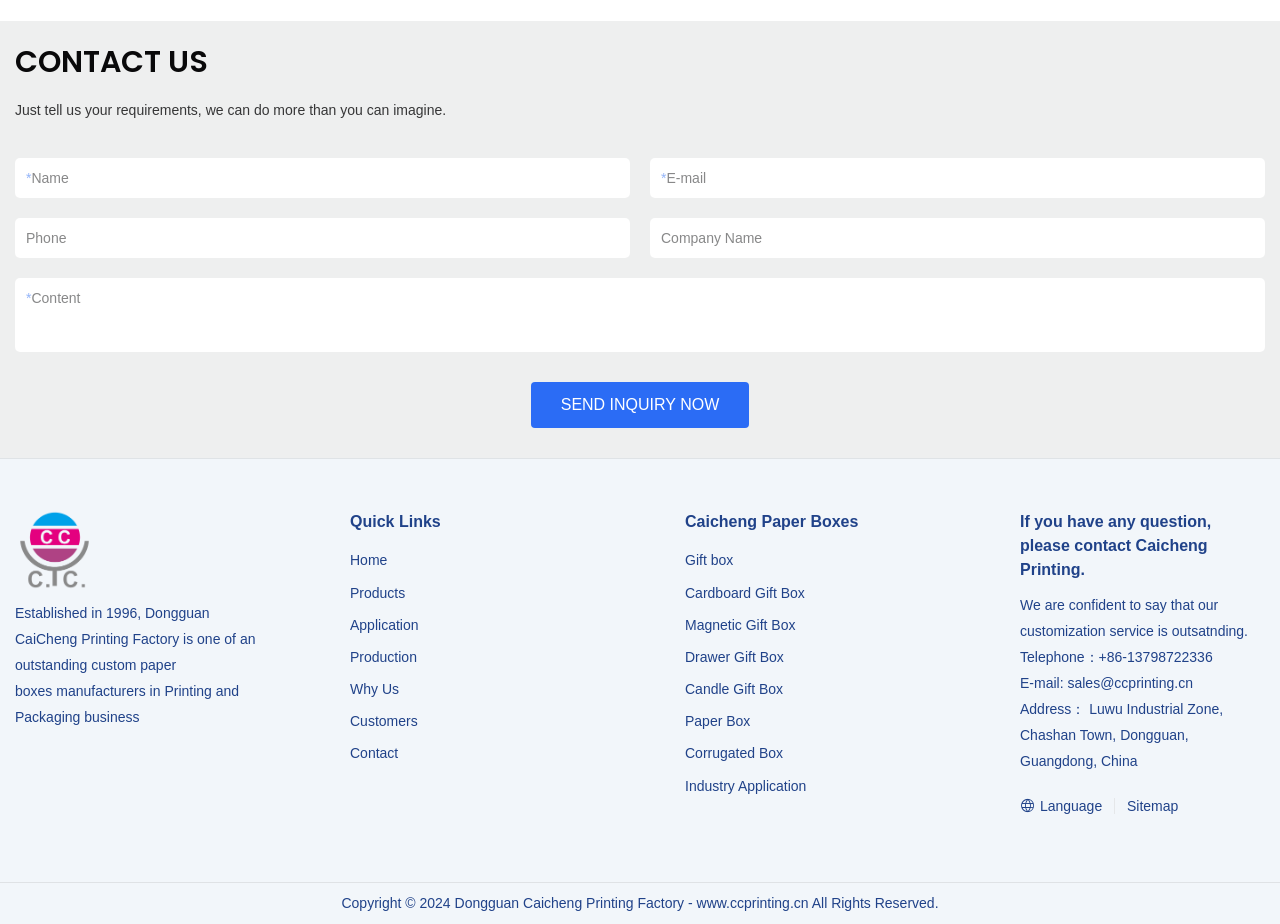Please identify the bounding box coordinates of the element I need to click to follow this instruction: "Click the SEND INQUIRY NOW button".

[0.415, 0.414, 0.585, 0.463]